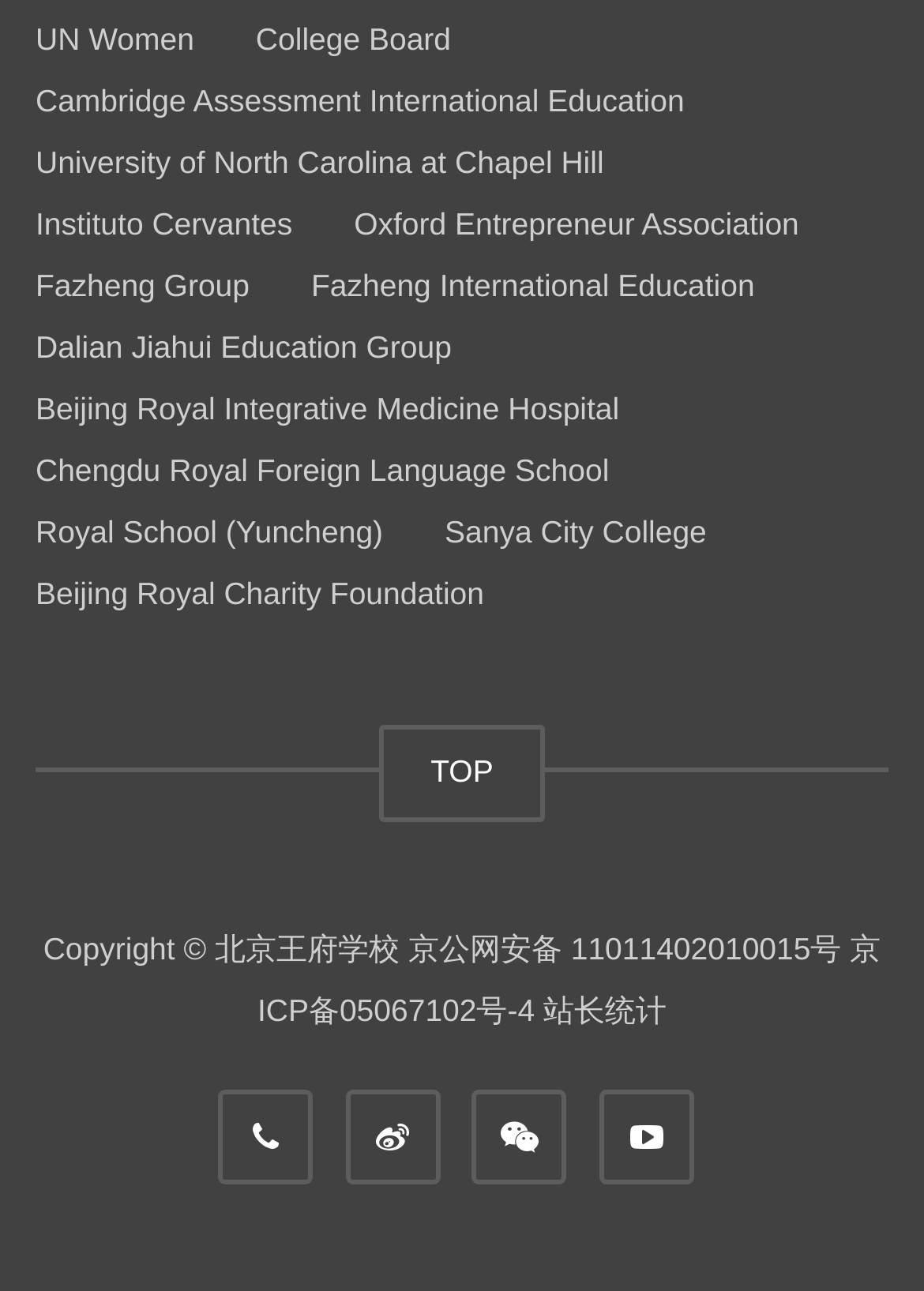Find the bounding box coordinates of the clickable area required to complete the following action: "click TOP".

[0.41, 0.562, 0.59, 0.636]